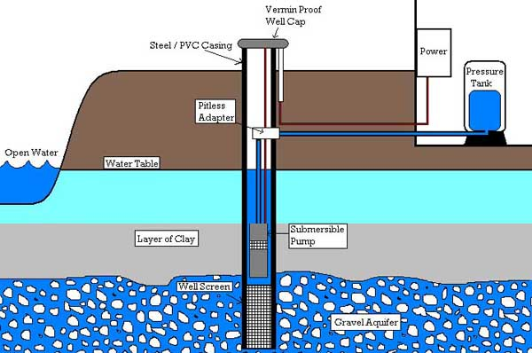Illustrate the image with a detailed and descriptive caption.

The image illustrates a detailed diagram of a well water system, highlighting its key components and their functions. At the top, the well cap is noted to be vermin proof, ensuring the protection of the water source. It includes a pitless adapter that allows for the connection of pipes leading into the house. Below the surface, the water table is clearly defined, providing insight into the vertical placement of the water source.

Beneath the water table, the diagram exhibits a submersible pump, an essential element that draws water from the gravel aquifer when needed. The well screen is shown to filter out sand and other particulates from the groundwater, ensuring clean water is pumped into the system. The layer of clay, positioned just above the gravel aquifer, acts as a barrier, preventing contaminants from affecting the water supply. 

This visual representation serves as a valuable educational tool, conveying important information about private well water systems and their management.